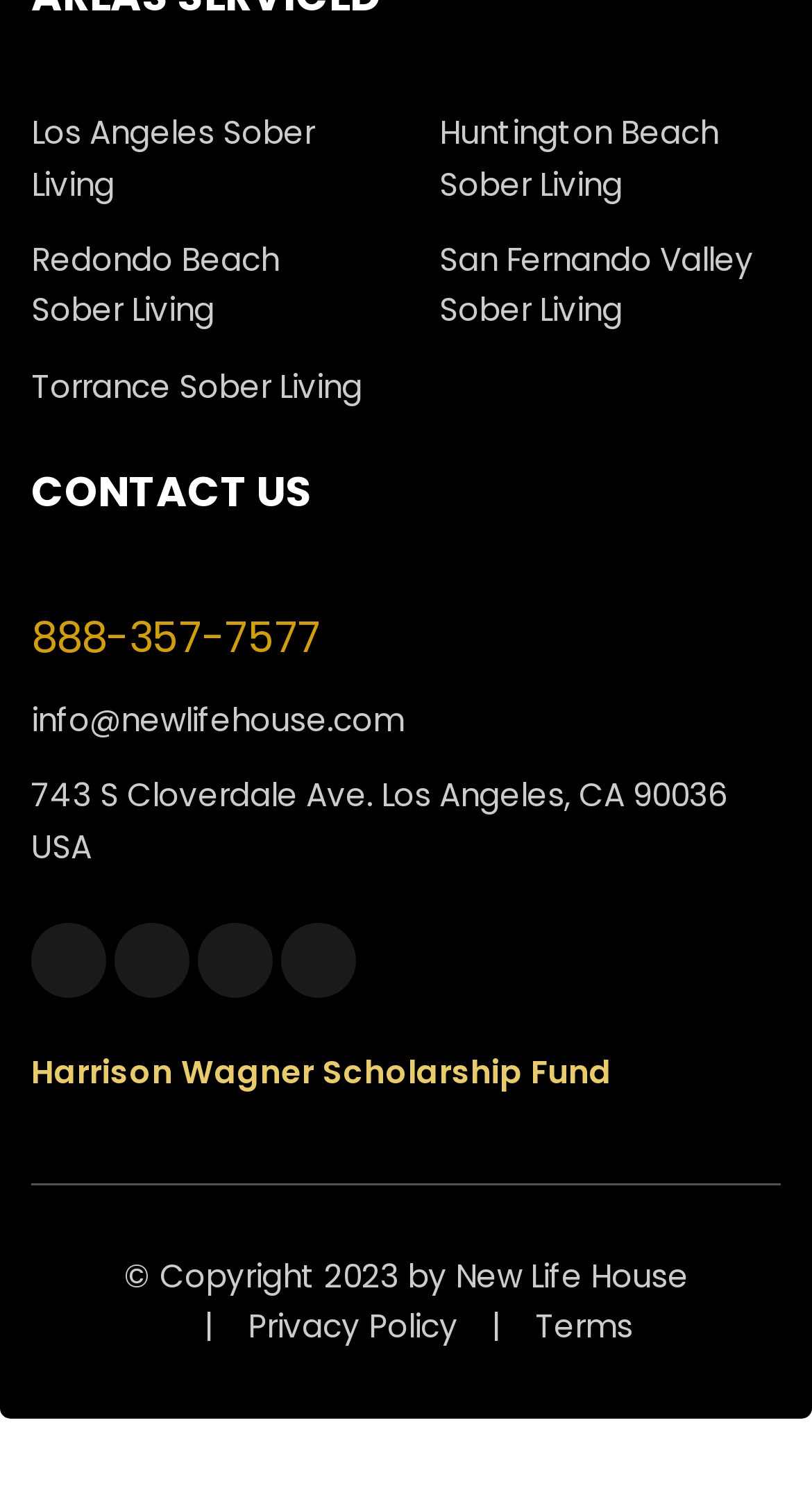Find and specify the bounding box coordinates that correspond to the clickable region for the instruction: "Contact us via phone".

[0.038, 0.405, 0.395, 0.444]